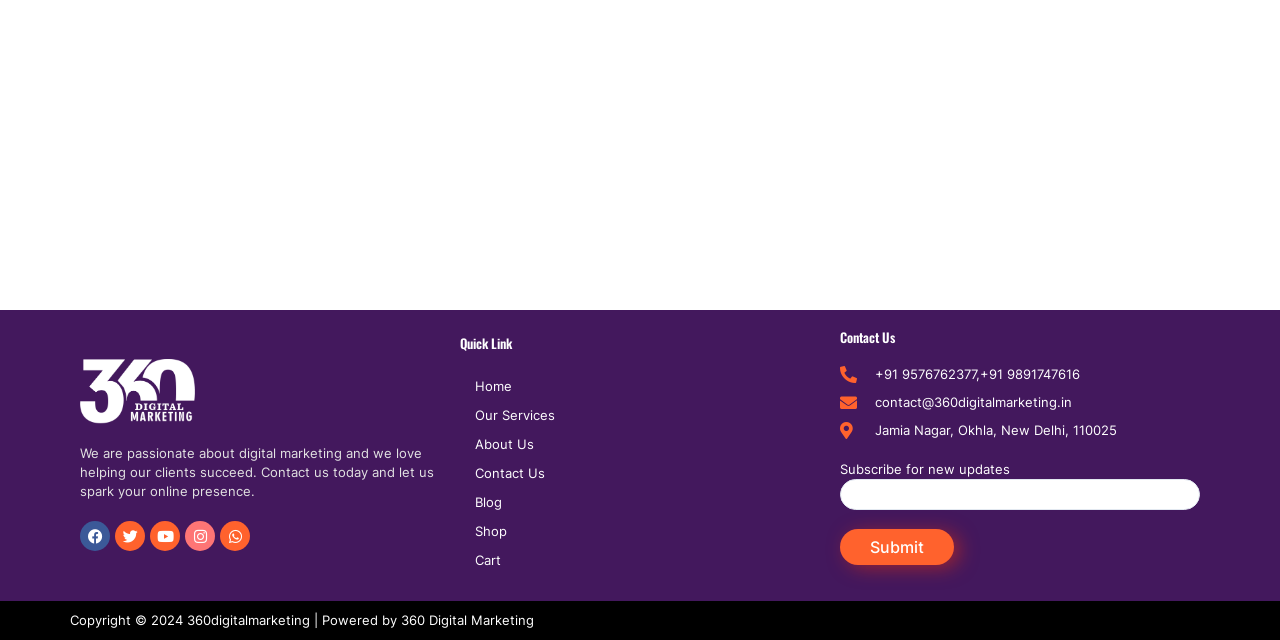Mark the bounding box of the element that matches the following description: "About Us".

[0.359, 0.671, 0.641, 0.717]